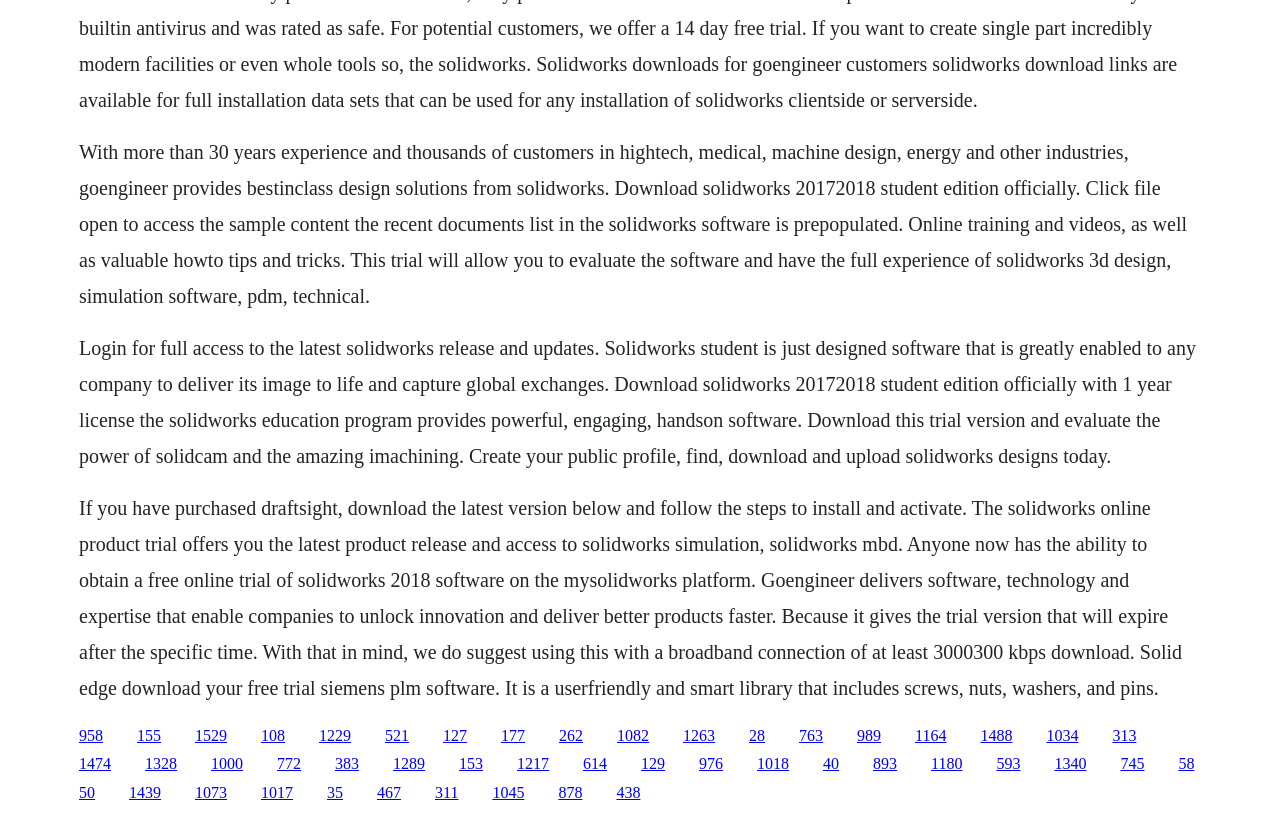What is the purpose of the SolidWorks Education Program?
Answer the question with a single word or phrase by looking at the picture.

To provide powerful software